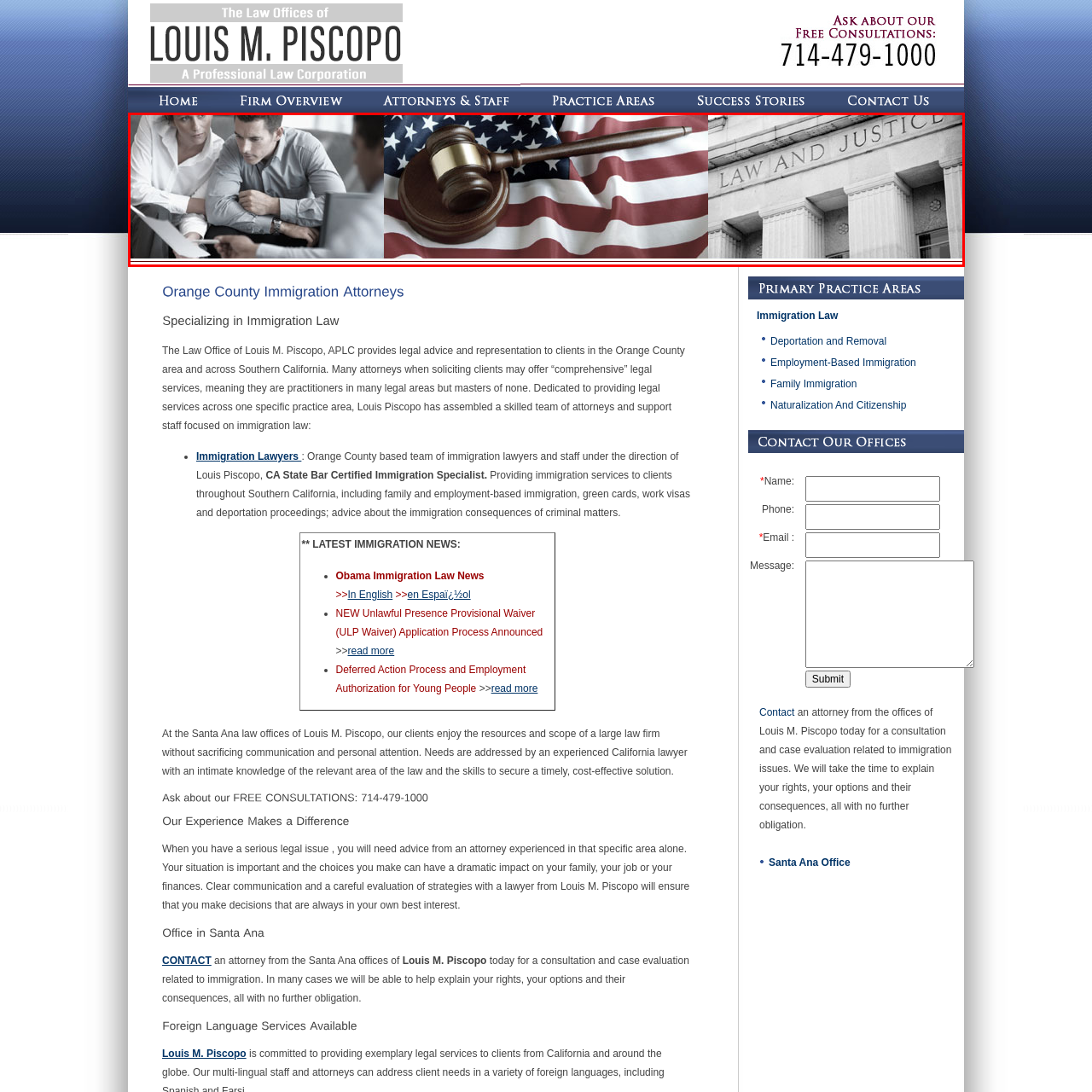What are the two professionals doing in the image?
Study the image within the red bounding box and provide a detailed response to the question.

Upon examining the image, I observed two professionals standing on either side of the gavel and the American flag. Their facial expressions and body language suggest that they are engaged in a serious and intense discussion, likely reviewing important documents related to their legal work.